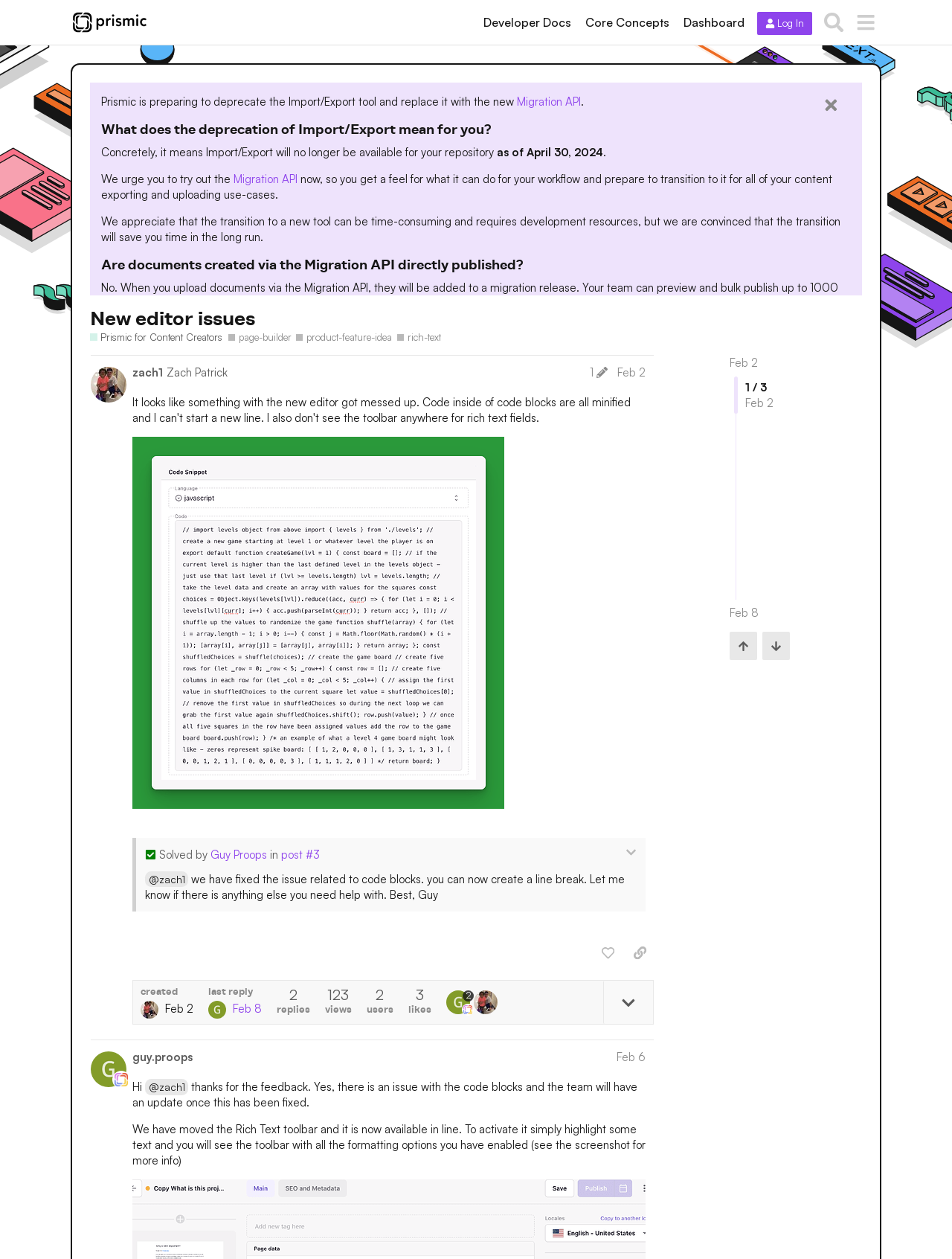Bounding box coordinates should be provided in the format (top-left x, top-left y, bottom-right x, bottom-right y) with all values between 0 and 1. Identify the bounding box for this UI element: image1546×1544 373 KB

[0.139, 0.347, 0.53, 0.642]